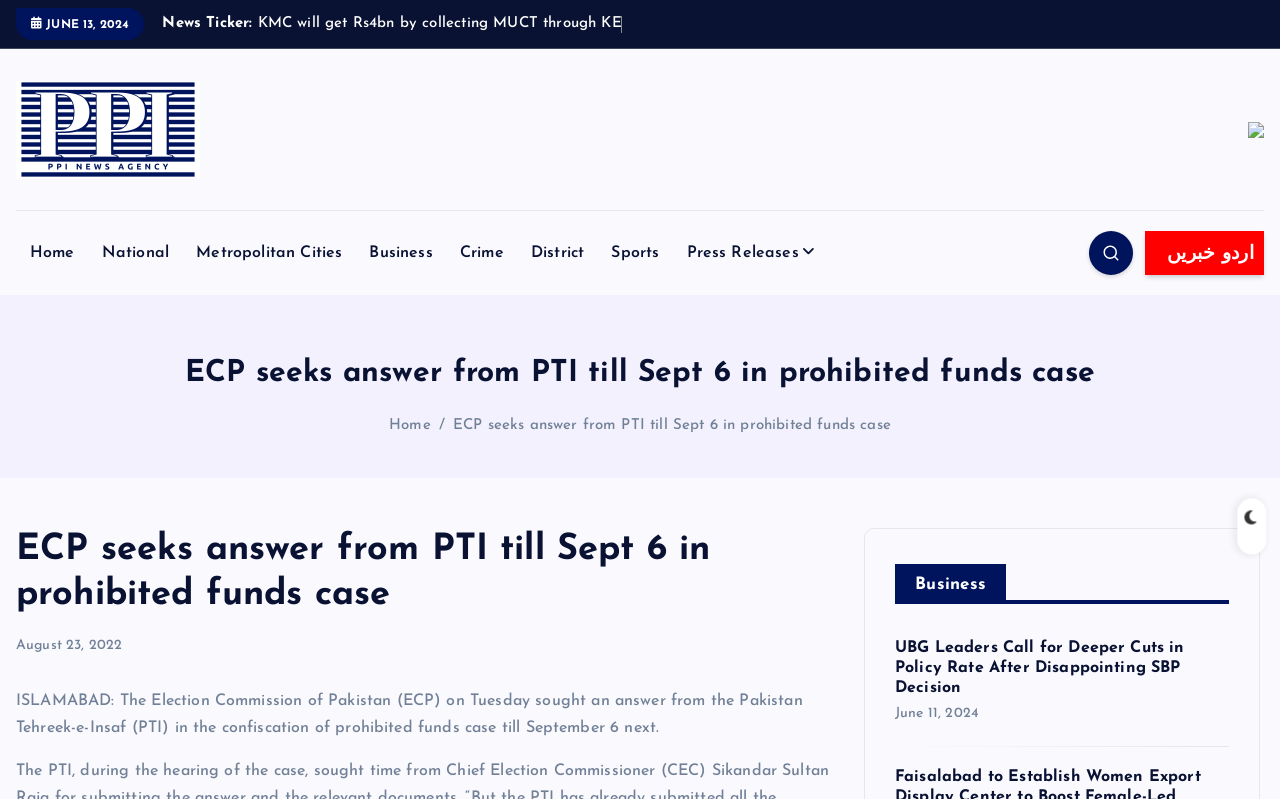Please find the bounding box coordinates of the section that needs to be clicked to achieve this instruction: "Click on the 'Home' link".

[0.012, 0.293, 0.069, 0.34]